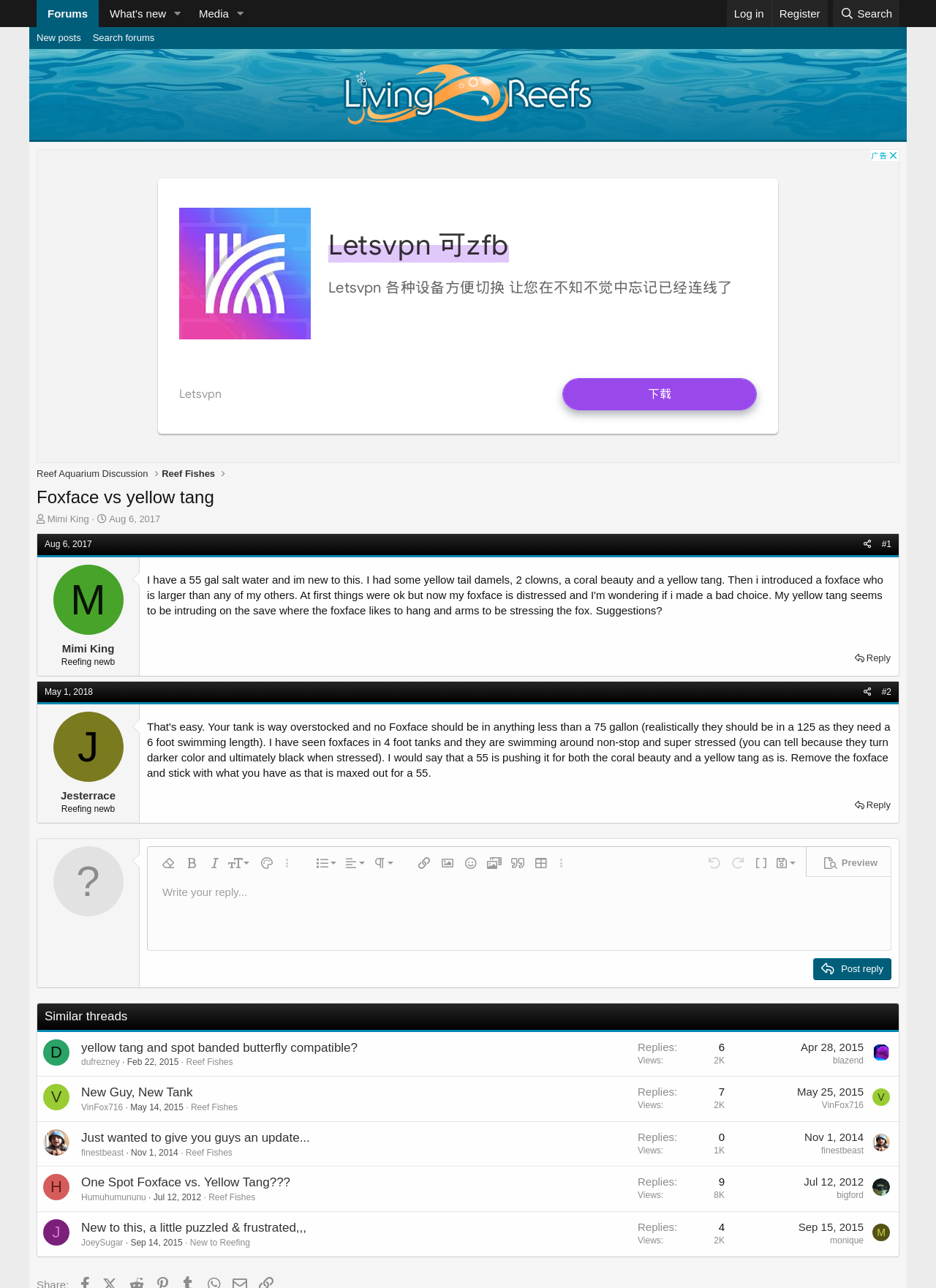Please identify the bounding box coordinates of the clickable element to fulfill the following instruction: "Click on the 'Log in' link". The coordinates should be four float numbers between 0 and 1, i.e., [left, top, right, bottom].

[0.776, 0.0, 0.824, 0.021]